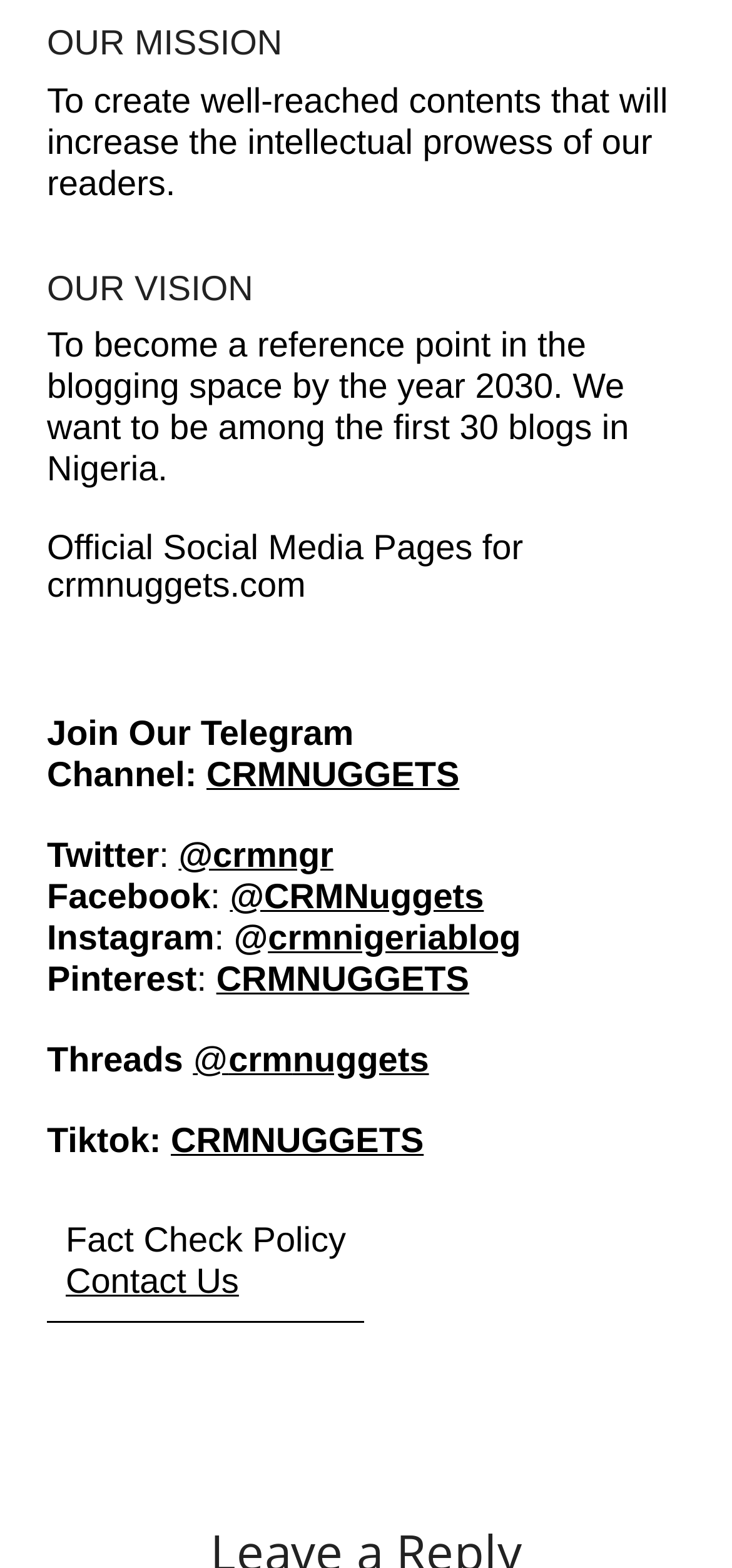Locate the bounding box coordinates of the area where you should click to accomplish the instruction: "Visit Facebook Page".

[0.314, 0.559, 0.661, 0.584]